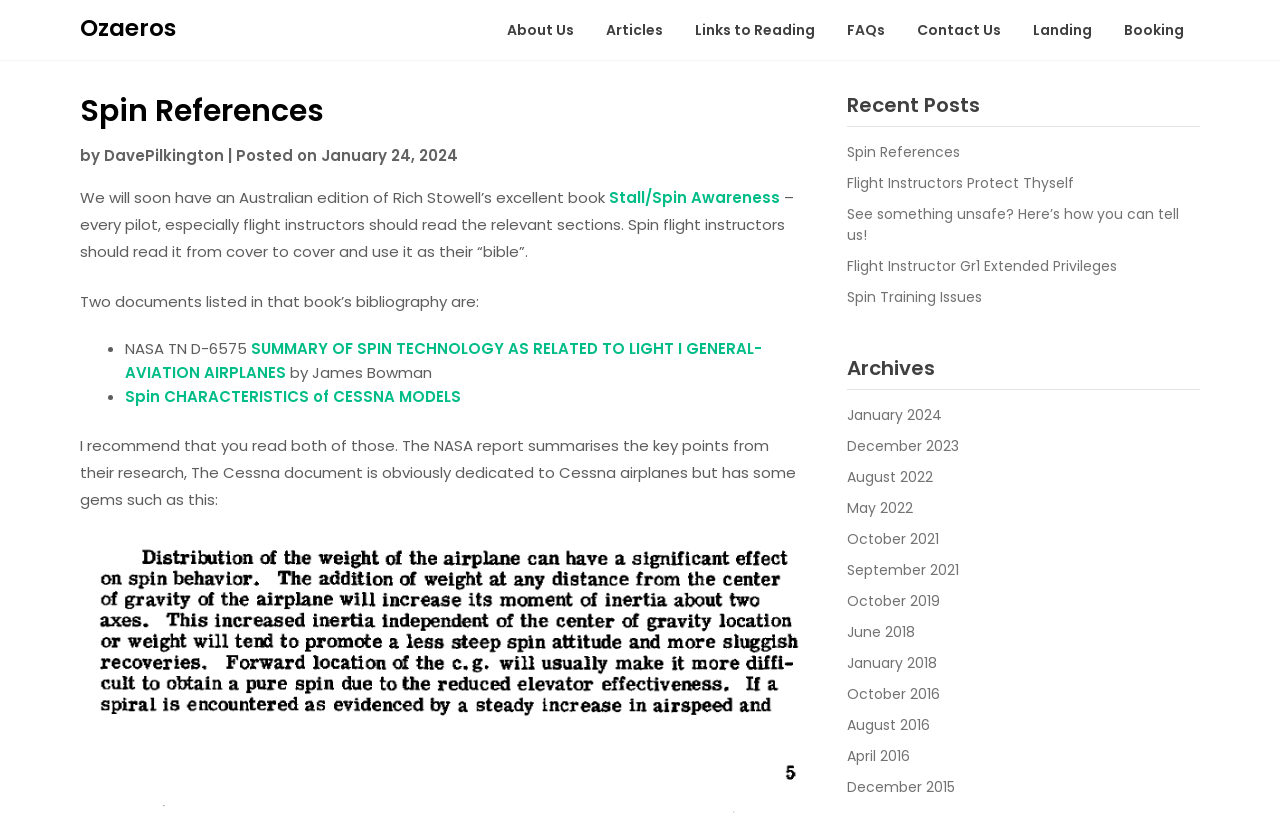Provide a single word or phrase to answer the given question: 
How many months are listed in the 'Archives' section?

11